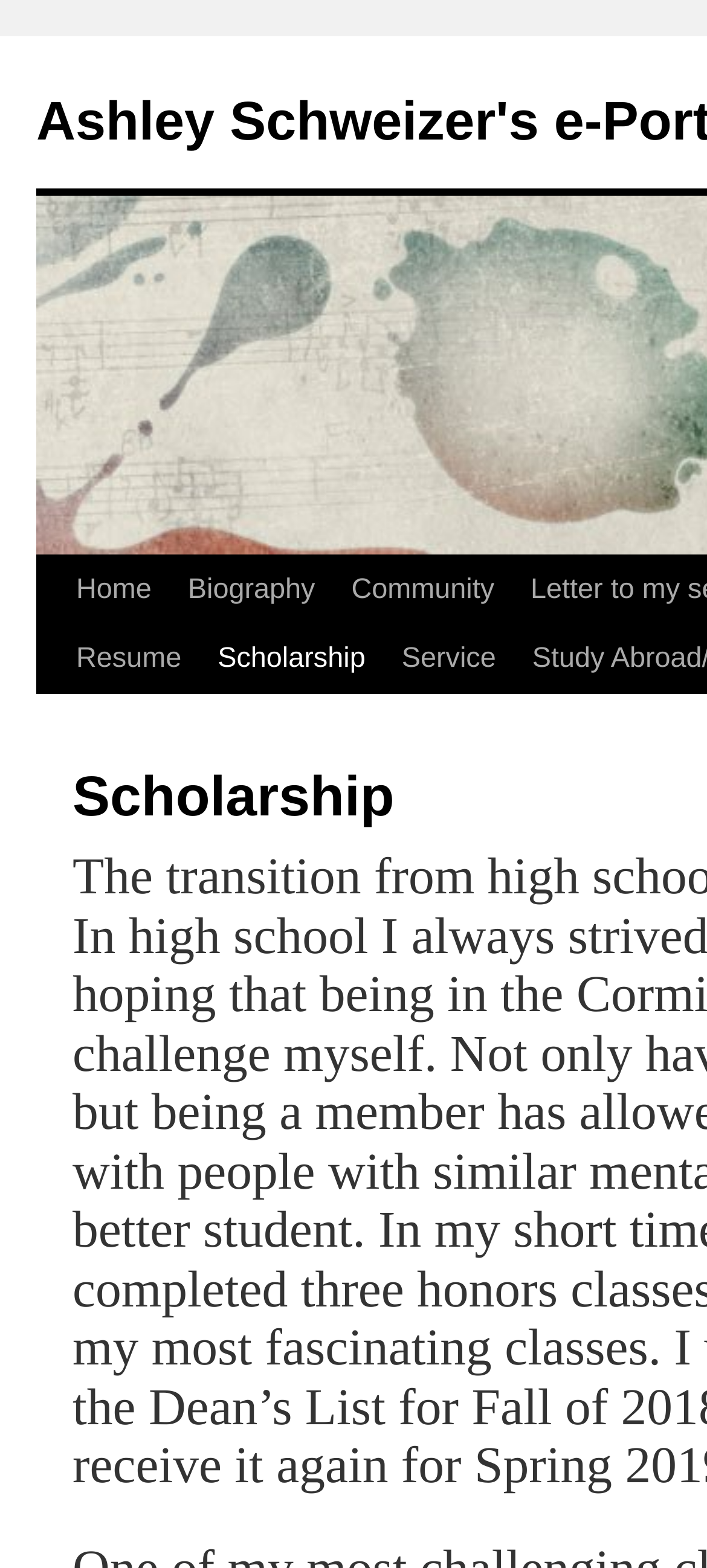Explain the features and main sections of the webpage comprehensively.

The webpage is Ashley Schweizer's e-Portfolio, specifically the Scholarship section. At the top-left corner, there is a "Skip to content" link. To the right of it, there is a navigation menu with five links: "Home", "Biography", "Community", "Resume", and "Scholarship", which is currently focused. Below the navigation menu, there is another link "Service". The links are arranged horizontally, with "Home" on the left and "Service" on the right.